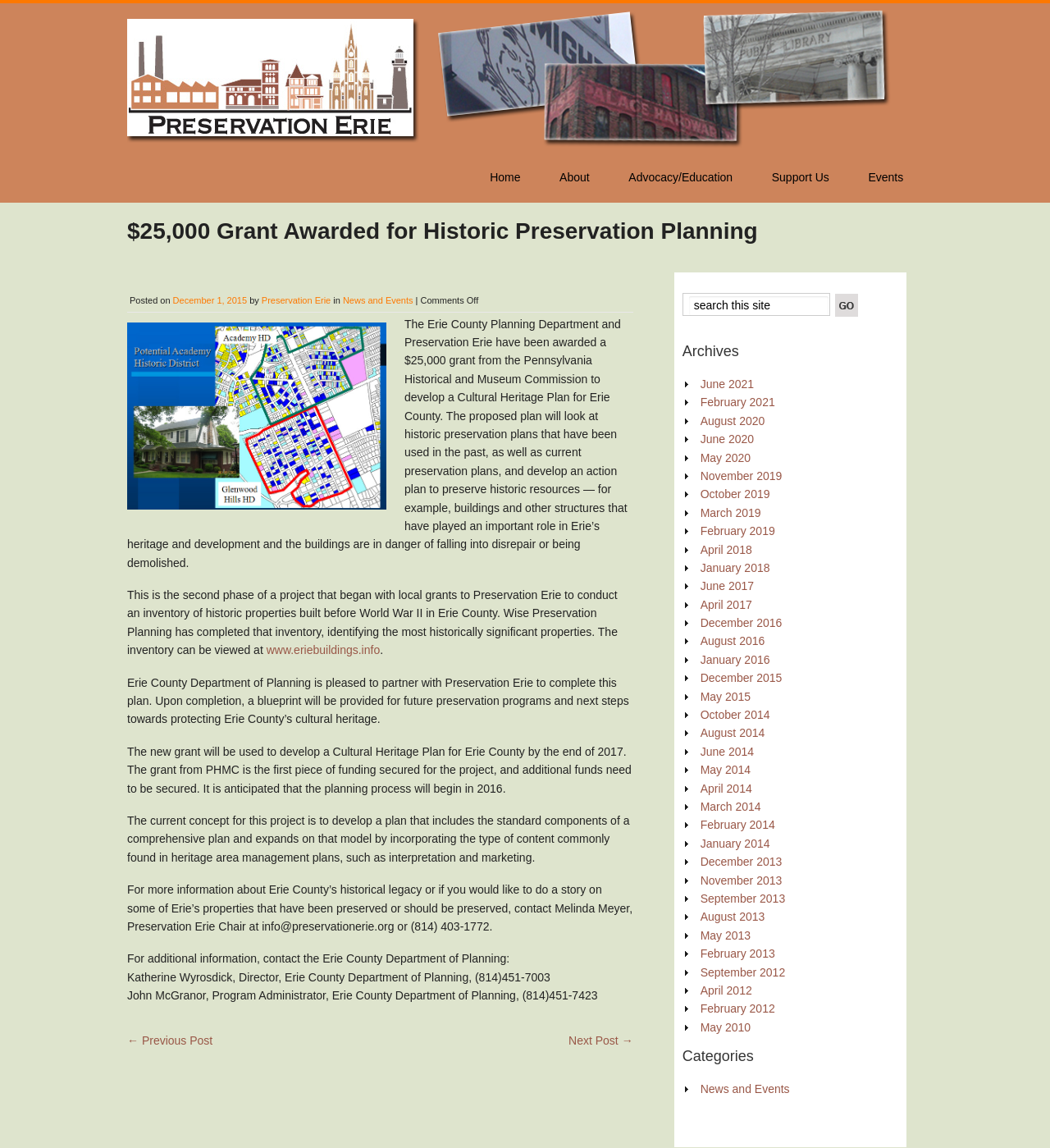Please identify the bounding box coordinates of the clickable area that will fulfill the following instruction: "contact Preservation Erie". The coordinates should be in the format of four float numbers between 0 and 1, i.e., [left, top, right, bottom].

[0.249, 0.257, 0.315, 0.266]